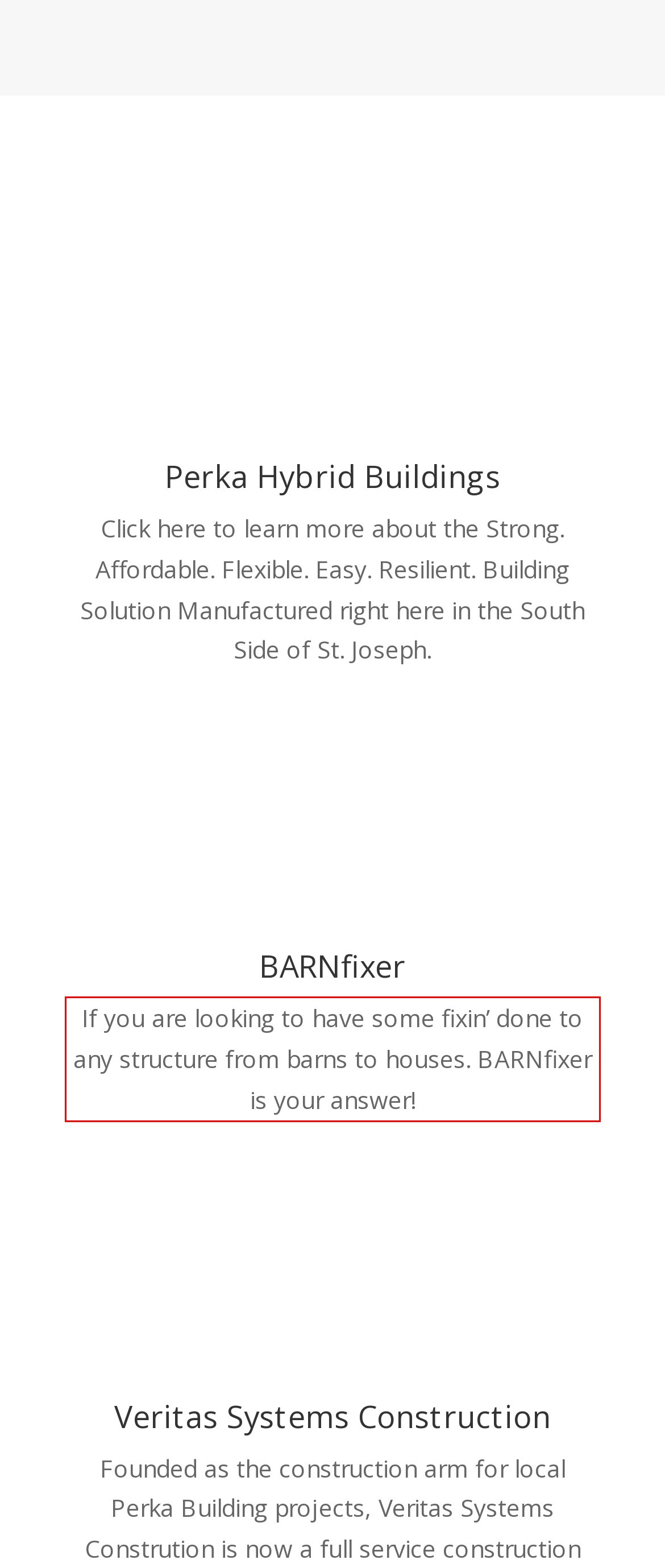Using the provided screenshot of a webpage, recognize and generate the text found within the red rectangle bounding box.

If you are looking to have some fixin’ done to any structure from barns to houses. BARNfixer is your answer!